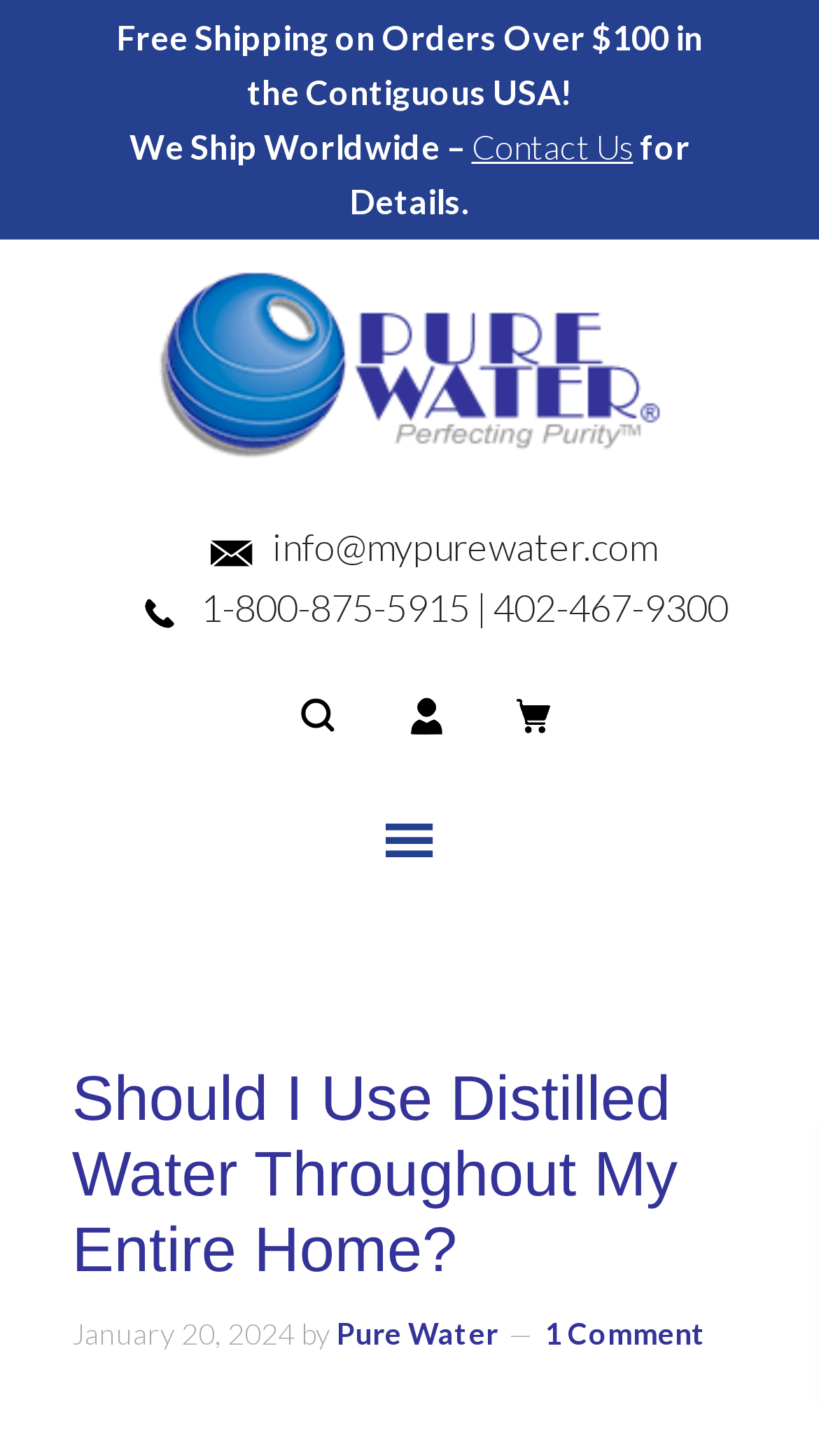Could you provide the bounding box coordinates for the portion of the screen to click to complete this instruction: "Read the article"?

[0.088, 0.73, 0.912, 0.886]